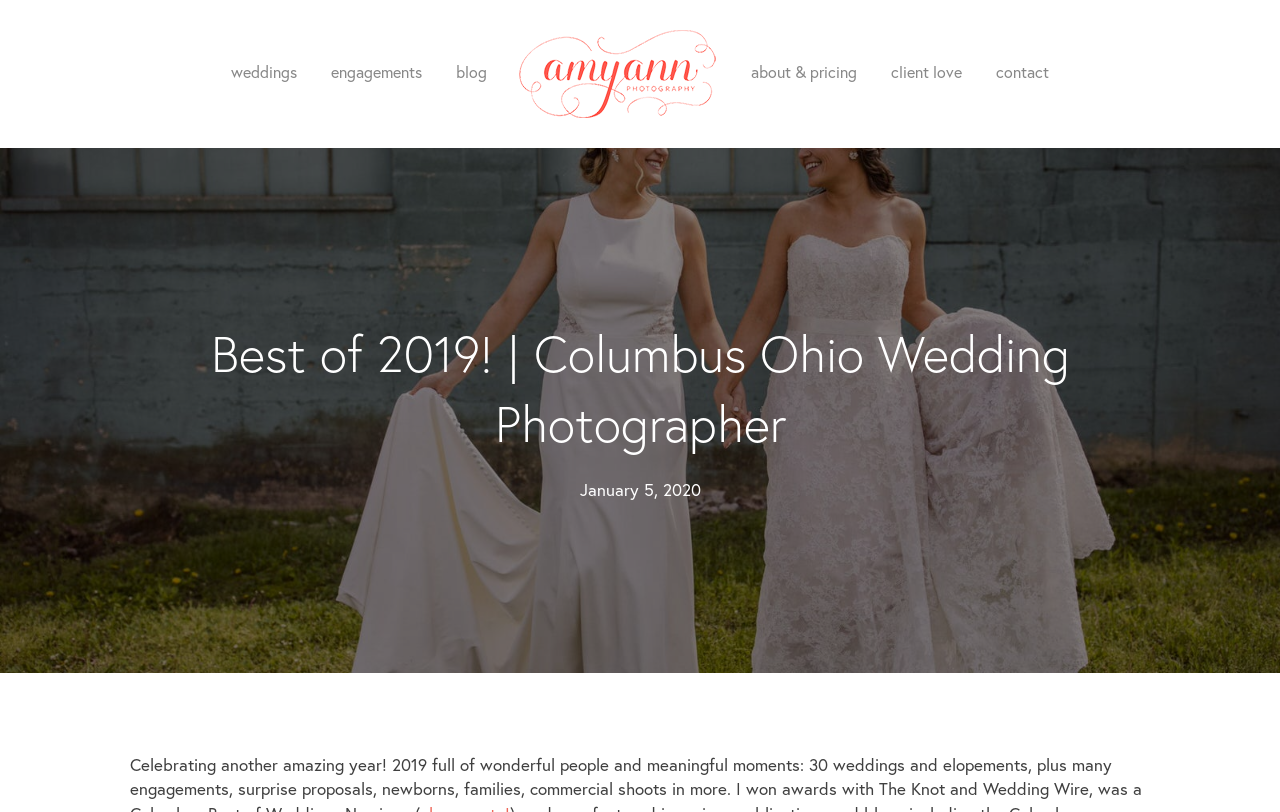Offer a thorough description of the webpage.

The webpage is a photography website, specifically showcasing the work of Amy Ann Photography, a Columbus Ohio Wedding Photographer. At the top, there is a navigation menu with six links: "weddings", "engagements", "blog", "Amy Ann Photography" (which also has an accompanying image), "about & pricing", and "contact". These links are positioned horizontally across the top of the page, with "weddings" on the left and "contact" on the right.

Below the navigation menu, there is a prominent heading that reads "Best of 2019! | Columbus Ohio Wedding Photographer – Amy Ann Photography". This heading is centered on the page and takes up a significant amount of vertical space.

Further down, there is a single line of text that reads "January 5, 2020", positioned near the center of the page.